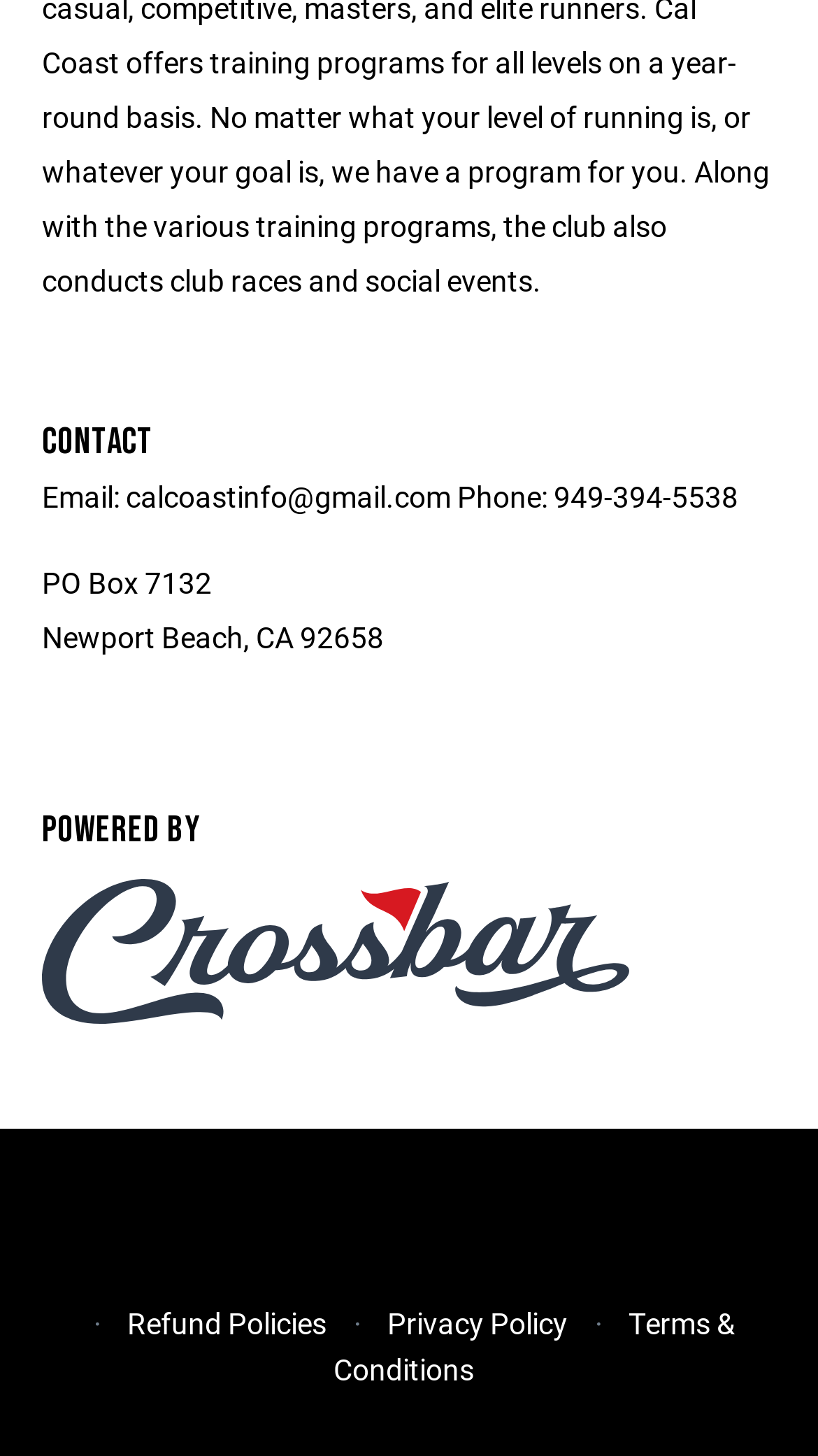Refer to the image and offer a detailed explanation in response to the question: What are the three links at the bottom of the webpage?

The three links can be found at the bottom of the webpage, and they are labeled as 'Refund Policies', 'Privacy Policy', and 'Terms & Conditions'. These links are provided as separate link elements with their corresponding text labels.